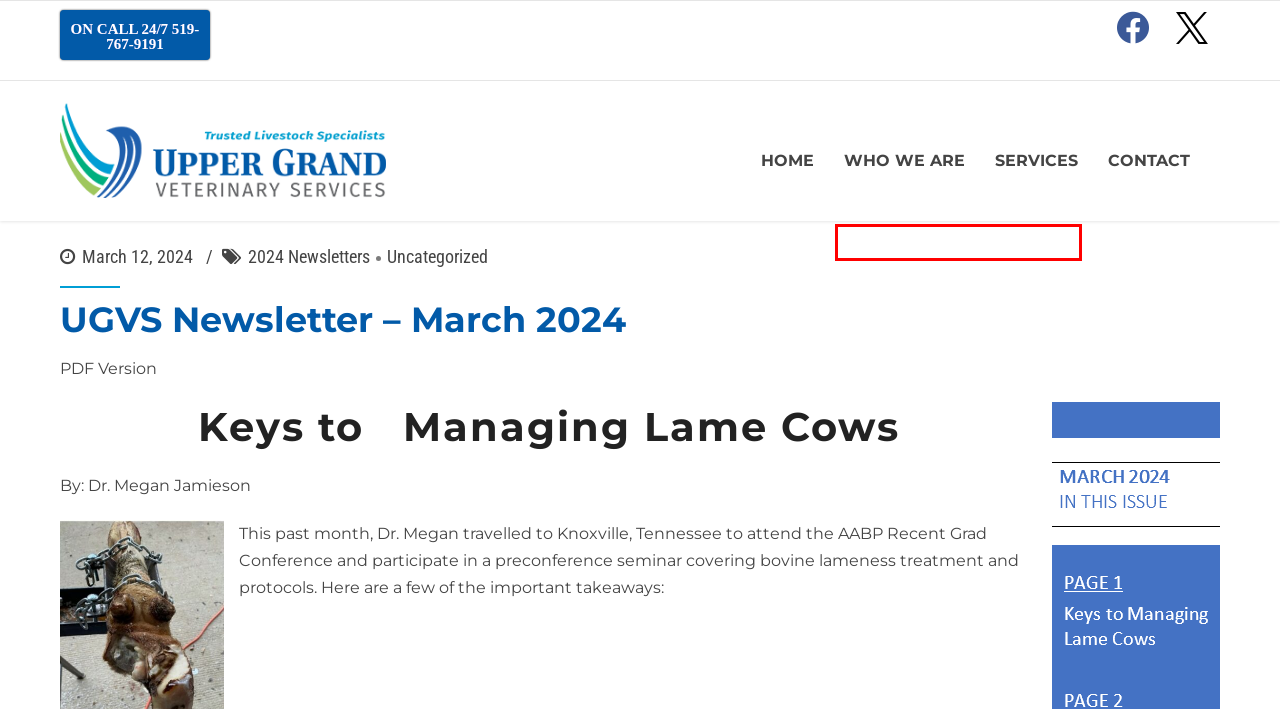With the provided screenshot showing a webpage and a red bounding box, determine which webpage description best fits the new page that appears after clicking the element inside the red box. Here are the options:
A. Our Philosophy – Upper Grand Veterinary Services
B. Beef – Upper Grand Veterinary Services
C. Small Ruminant – Upper Grand Veterinary Services
D. Aquaculture – Upper Grand Veterinary Services
E. Others – Upper Grand Veterinary Services
F. Bovine – Upper Grand Veterinary Services
G. UGVS Newsletter – March 2024 – Upper Grand Veterinary Services
H. Resources – Upper Grand Veterinary Services

C